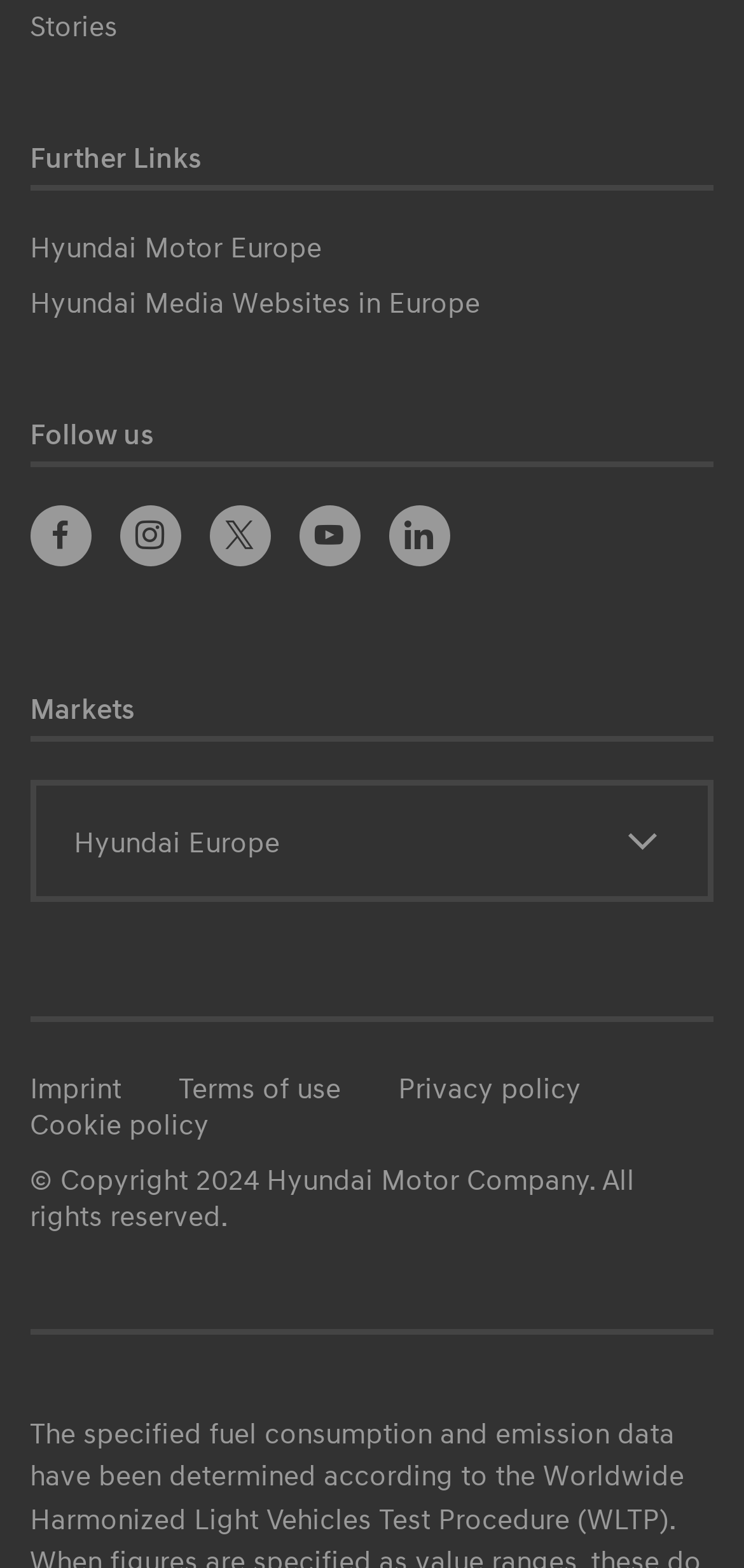Please pinpoint the bounding box coordinates for the region I should click to adhere to this instruction: "View imprint".

[0.04, 0.682, 0.163, 0.704]